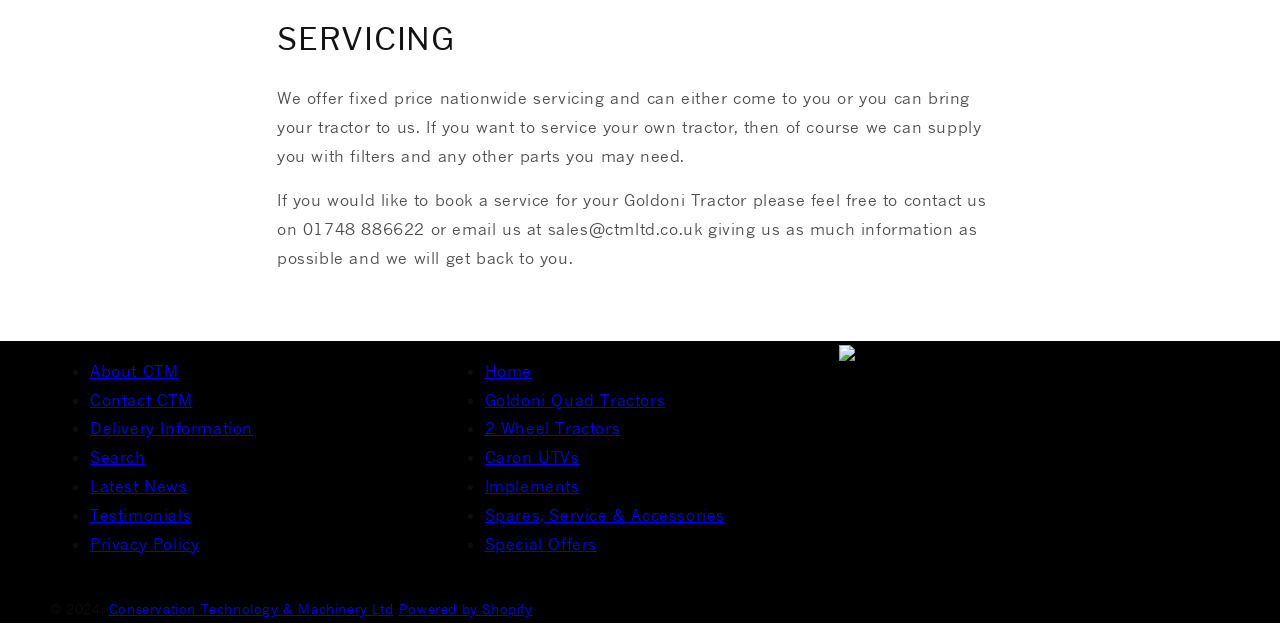Identify the bounding box coordinates of the area you need to click to perform the following instruction: "Click on 'About CTM'".

[0.07, 0.579, 0.139, 0.611]